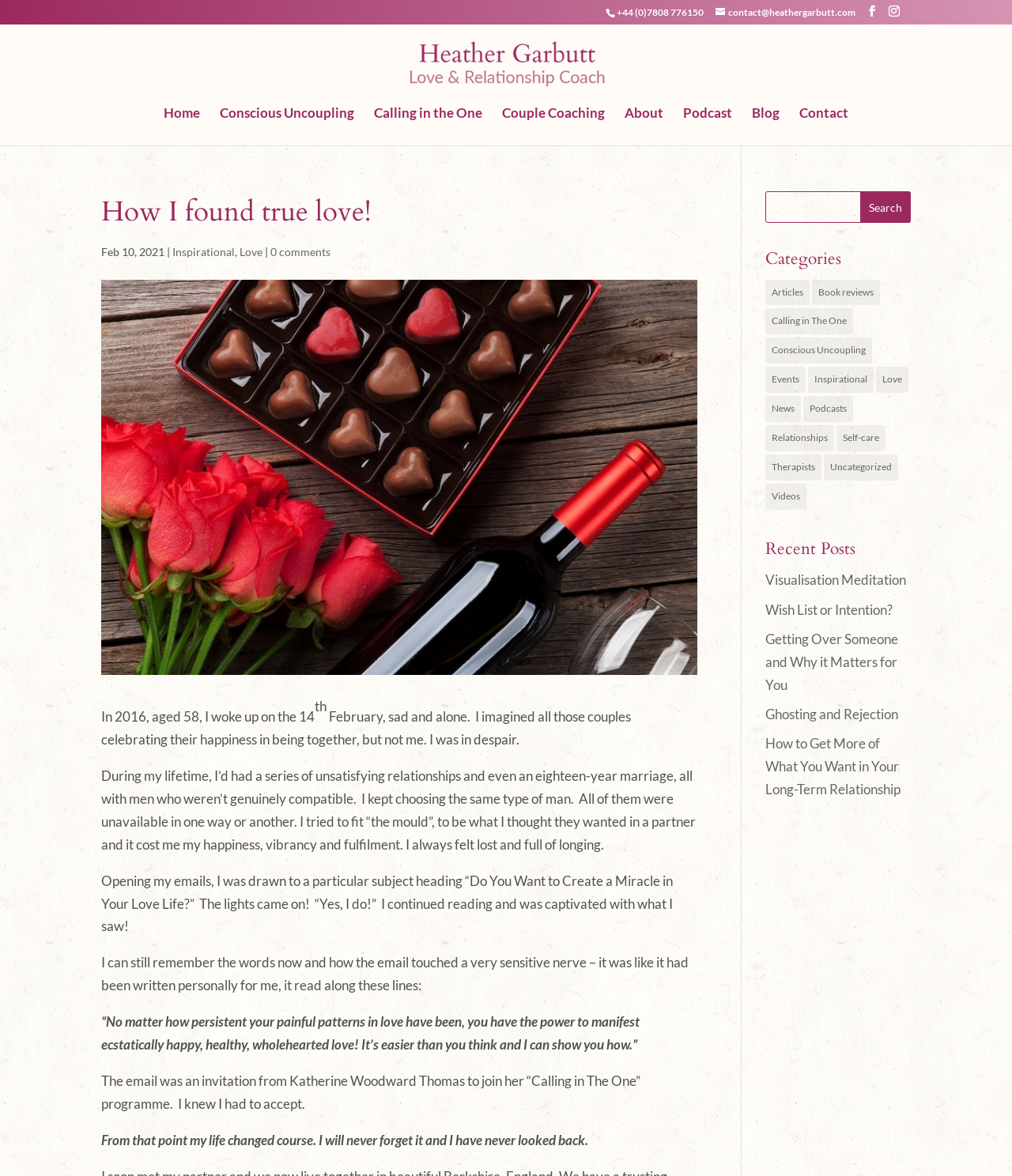Please locate the clickable area by providing the bounding box coordinates to follow this instruction: "view the categories".

[0.756, 0.21, 0.9, 0.238]